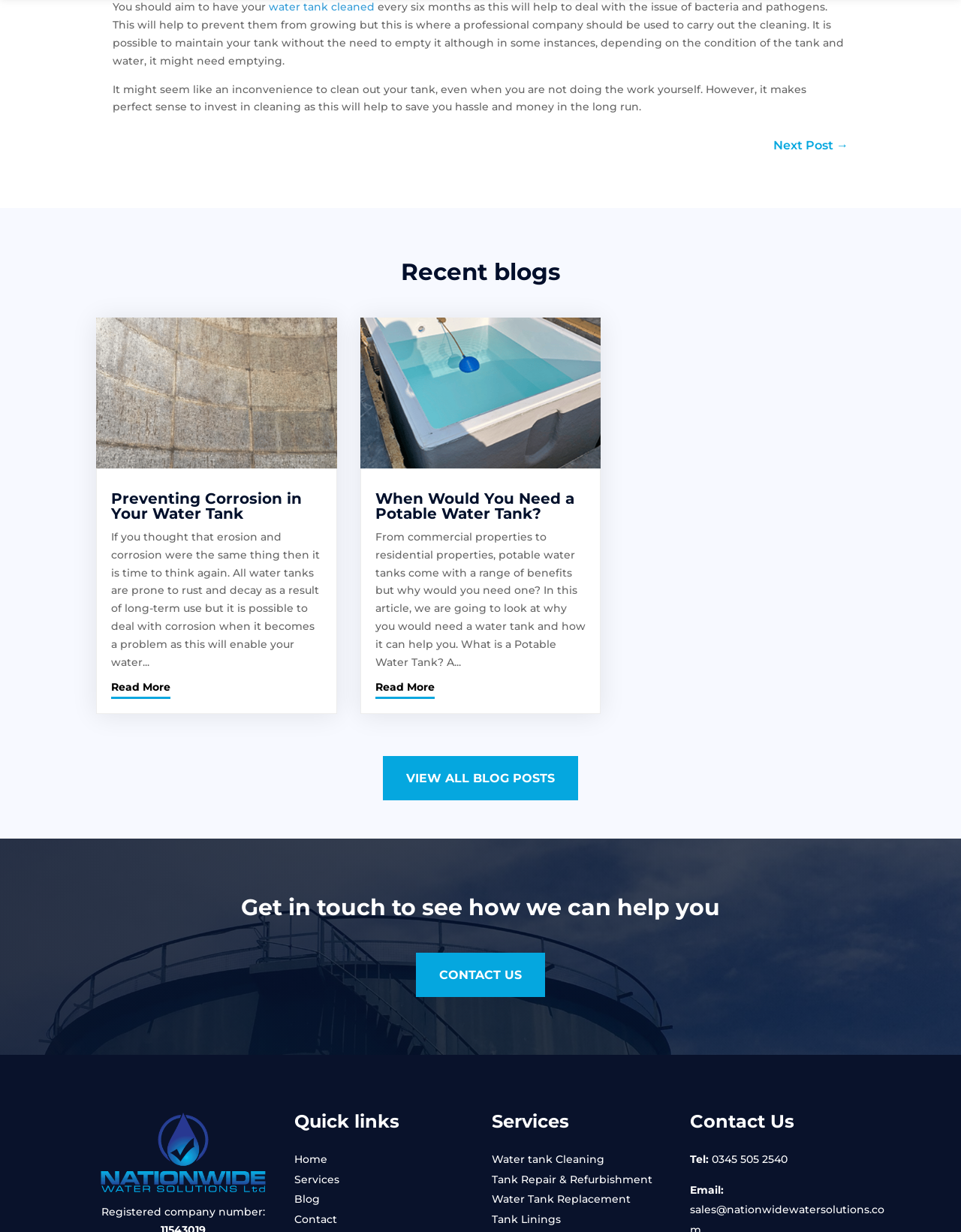What services are offered by the company?
Please give a detailed and elaborate answer to the question.

The company offers various services related to water tanks, including water tank cleaning, tank repair and refurbishment, water tank replacement, and tank linings. These services are listed under the 'Services' section of the webpage.